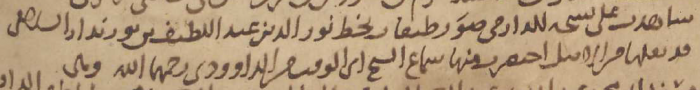Can you look at the image and give a comprehensive answer to the question:
What is the language used in the writings?

The caption states that the text mentions the formal language of witnessing typically used in such writings, indicating that the language used in the writings is formal.